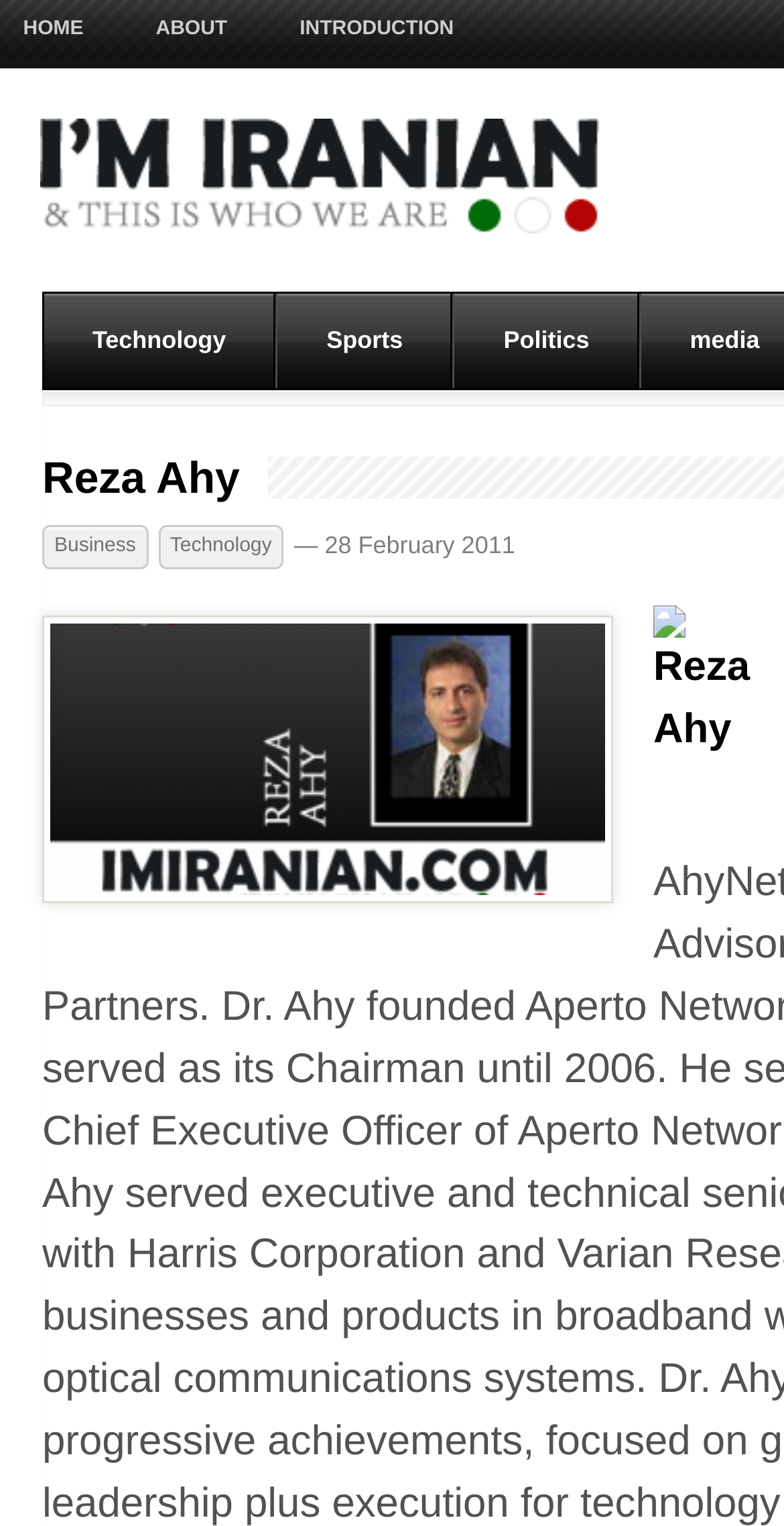Specify the bounding box coordinates of the element's region that should be clicked to achieve the following instruction: "explore technology". The bounding box coordinates consist of four float numbers between 0 and 1, in the format [left, top, right, bottom].

[0.056, 0.192, 0.352, 0.254]